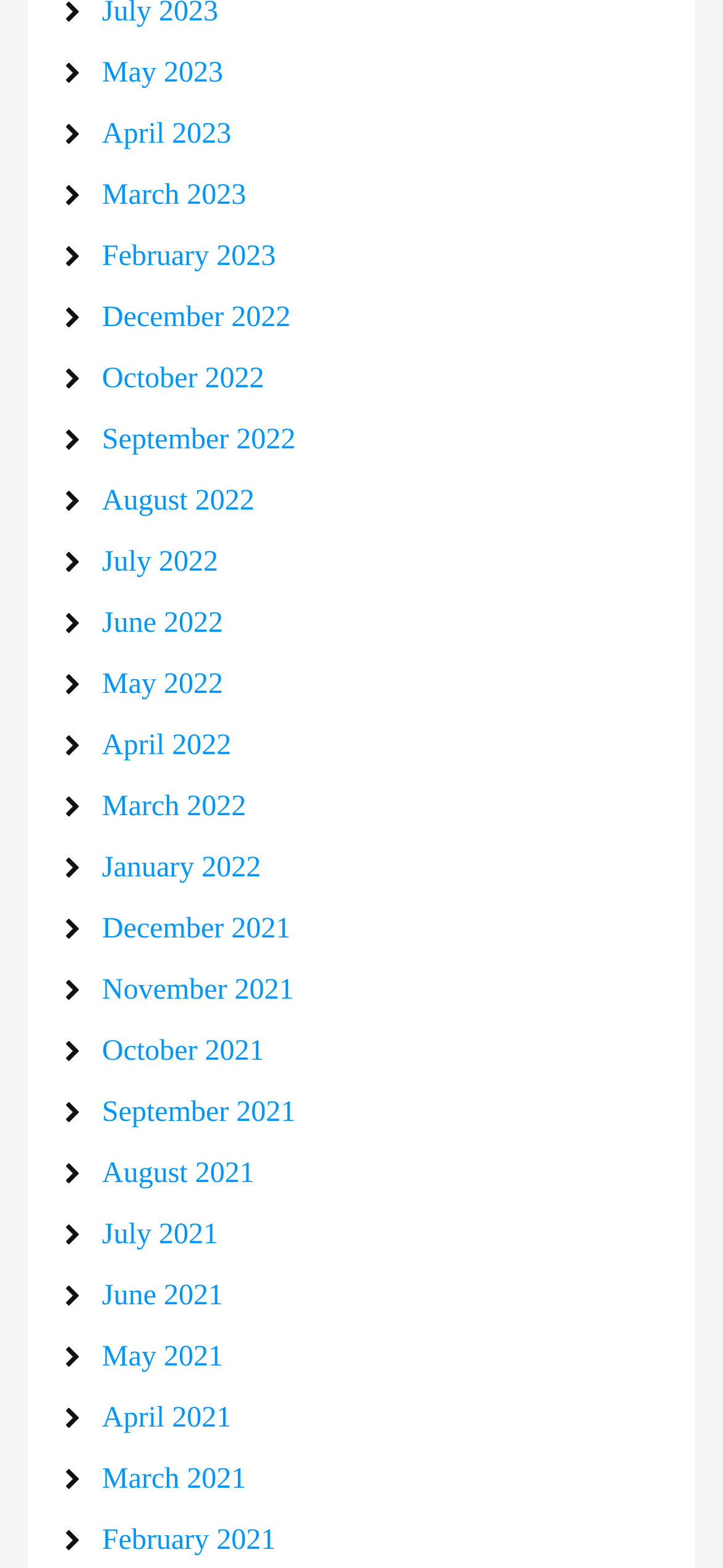Please specify the coordinates of the bounding box for the element that should be clicked to carry out this instruction: "Read about BBE Stomp Board v1.6.0 release". The coordinates must be four float numbers between 0 and 1, formatted as [left, top, right, bottom].

None